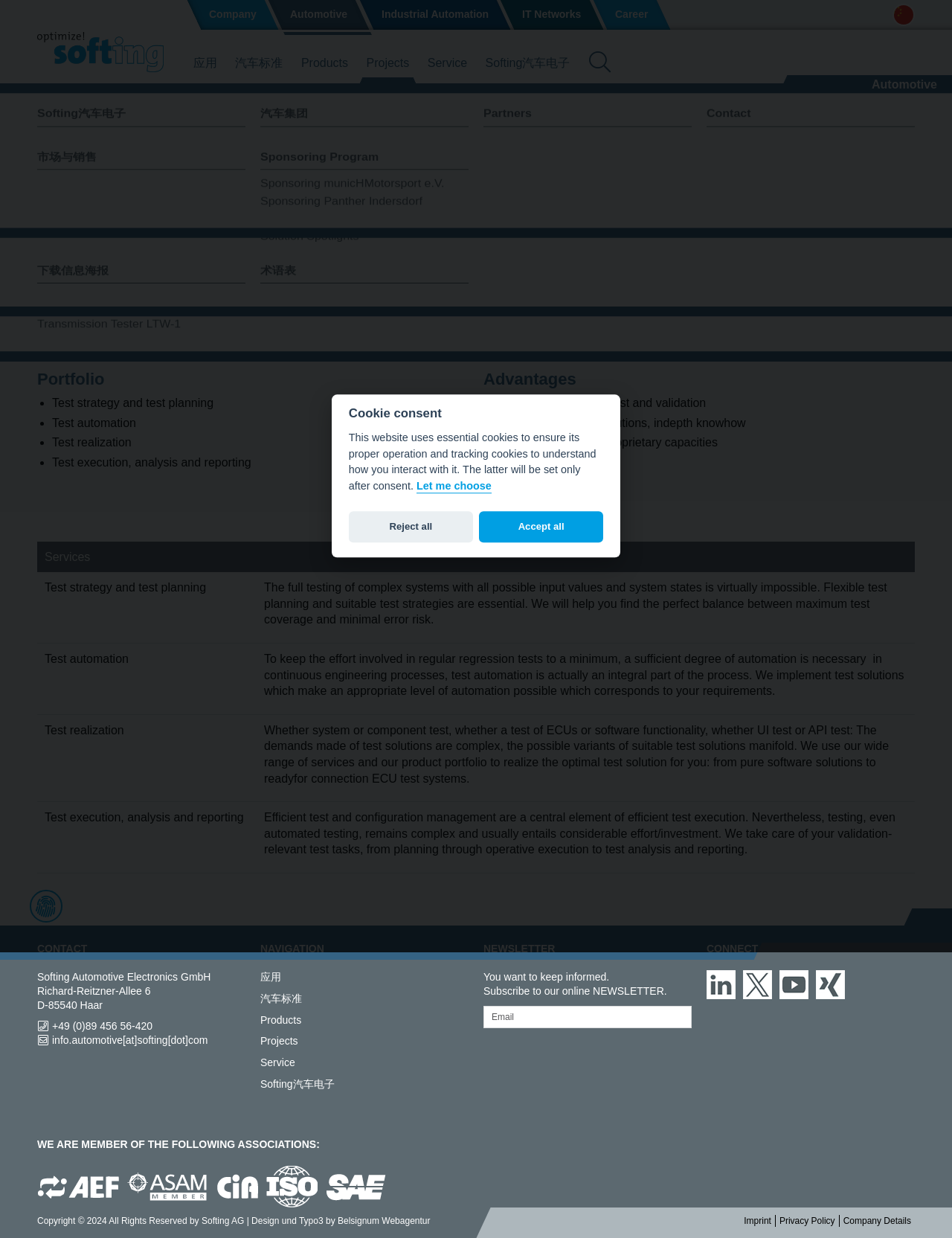Please answer the following question as detailed as possible based on the image: 
What is the company name?

I found the company name by looking at the contact information section at the bottom of the webpage, where it says 'Softing Automotive Electronics GmbH'.